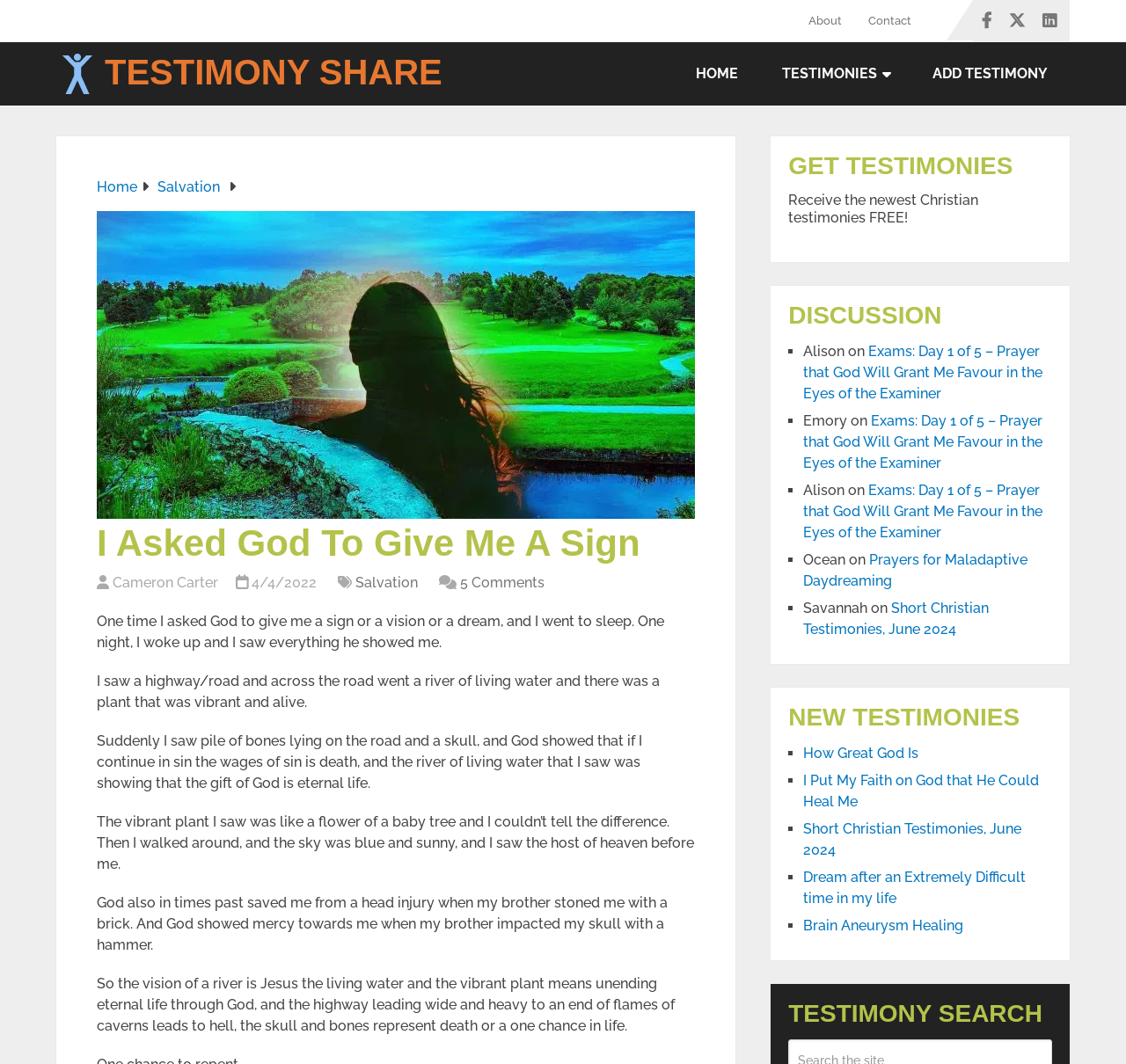What is the name of the person who shared the testimony?
Look at the image and respond with a one-word or short phrase answer.

Cameron Carter